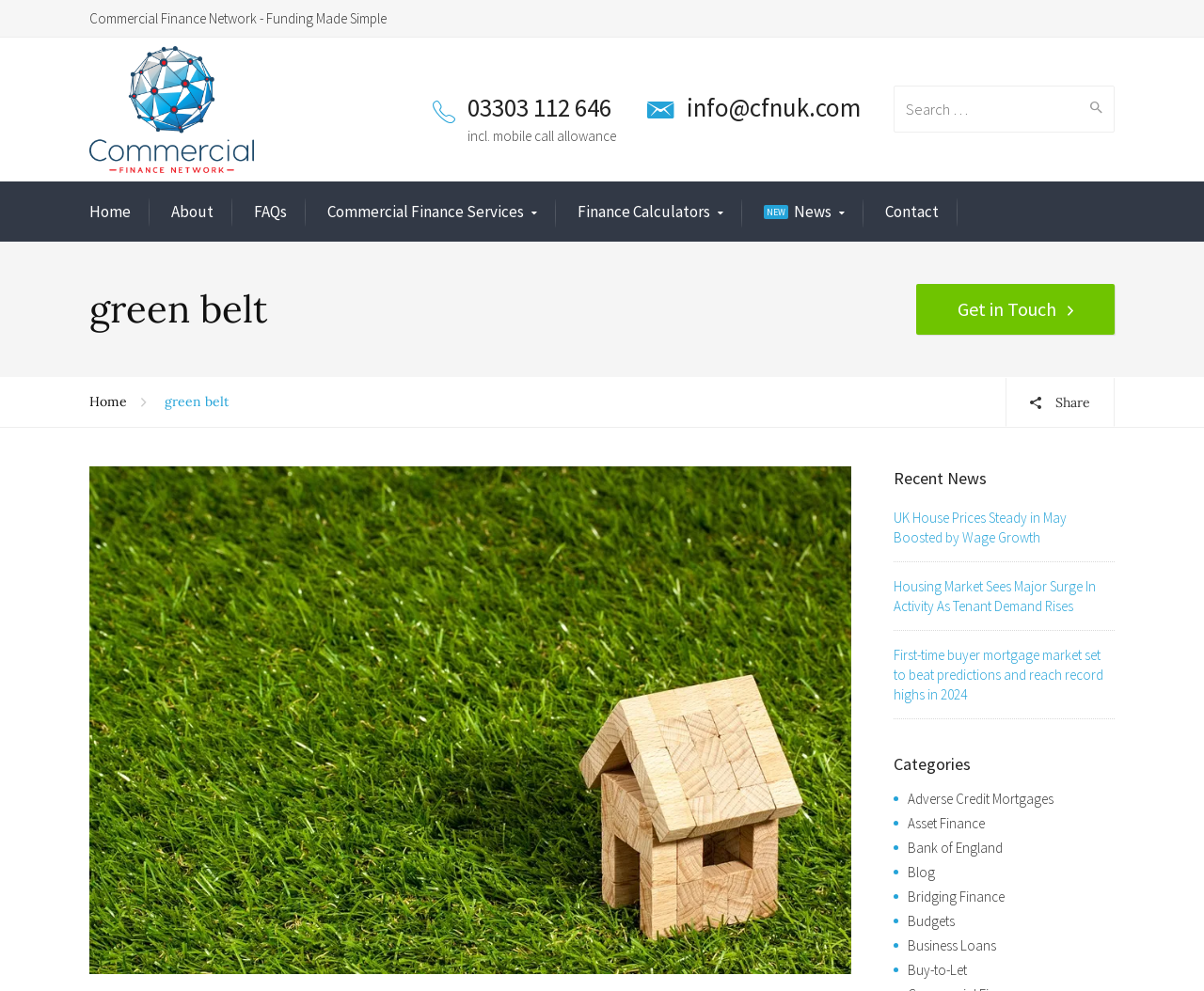Calculate the bounding box coordinates for the UI element based on the following description: "Liquid Ring Vacuum Pump". Ensure the coordinates are four float numbers between 0 and 1, i.e., [left, top, right, bottom].

None